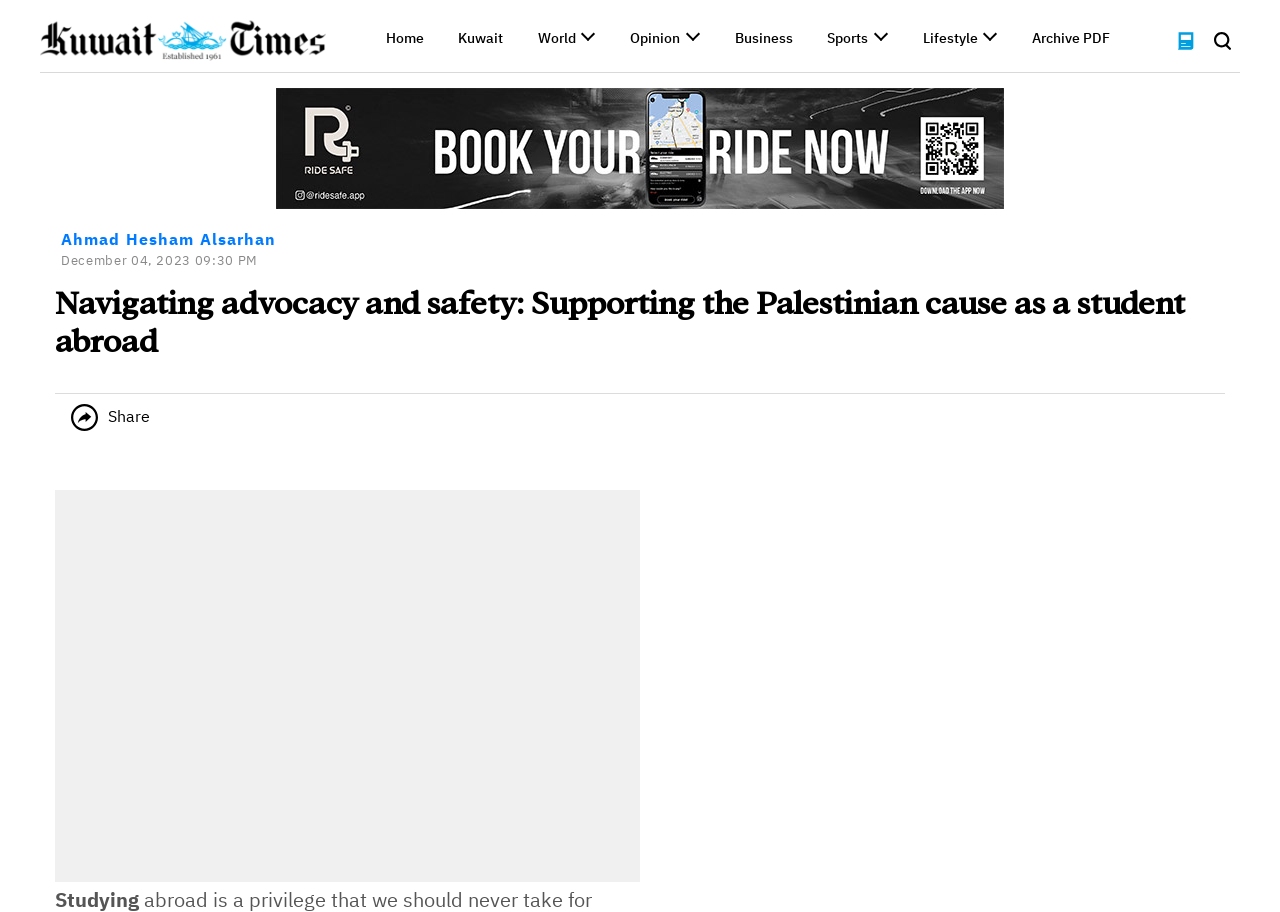Give a one-word or short phrase answer to this question: 
What is the topic of the article?

Supporting the Palestinian cause as a student abroad